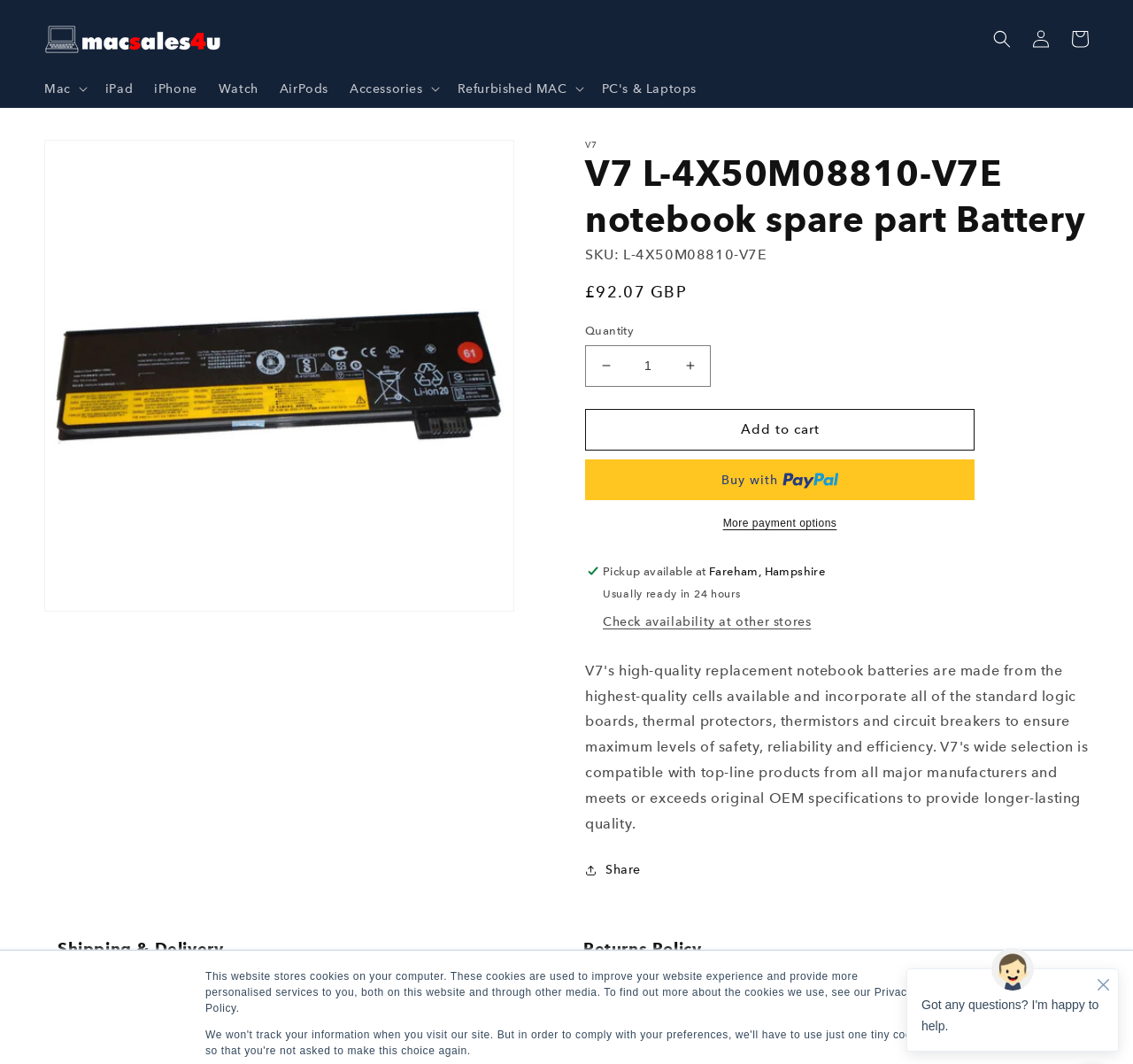Describe the webpage meticulously, covering all significant aspects.

This webpage is about a product page for a V7 notebook spare part battery on the MacSales4u website. At the top, there is a notification about cookies and a link to the privacy policy. Below that, there is a logo and a navigation menu with links to different categories such as Mac, iPad, iPhone, and Accessories.

The main content of the page is focused on the product, with a heading that reads "V7 L-4X50M08810-V7E notebook spare part Battery". There is a gallery viewer on the left side, with a link to skip to product information. The product information section includes the product name, SKU, and a description of the product. There is also a section for pricing, which shows the regular price of £92.07 GBP.

Below the pricing information, there is a section for quantity selection, with buttons to decrease or increase the quantity, and a spin button to input the desired quantity. There are also buttons to add the product to the cart, buy now with PayPal, and explore more payment options.

On the right side of the page, there is a section for pickup availability, showing that the product is available for pickup at a store in Fareham, Hampshire, and usually ready in 24 hours. There is also a button to check availability at other stores.

Further down the page, there are sections for sharing the product, shipping and delivery information, and returns policy. The shipping and delivery section mentions that economy, express, and collection options are available, while the returns policy section states that returns are accepted within 14 days of delivery.